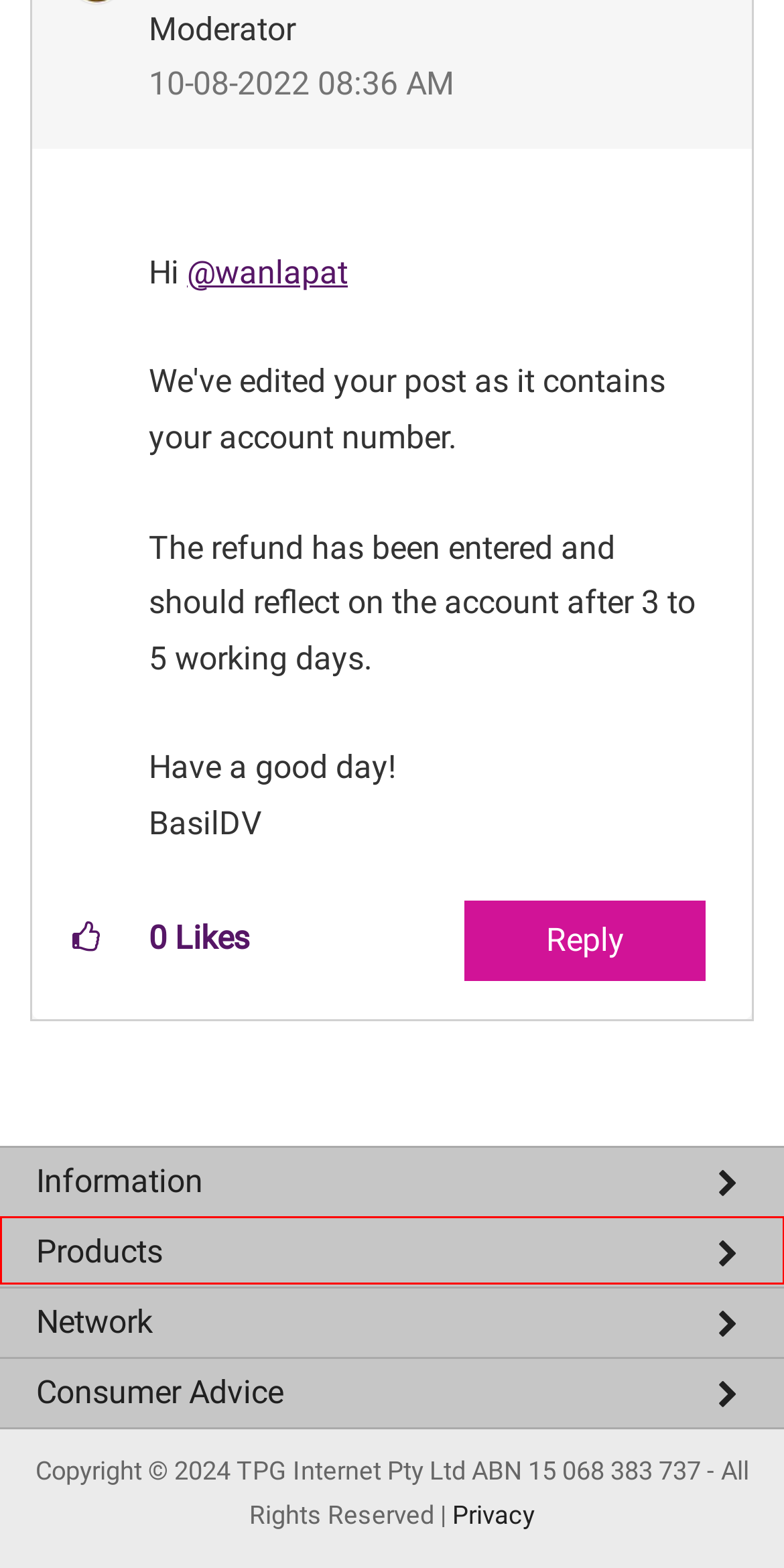Given a webpage screenshot featuring a red rectangle around a UI element, please determine the best description for the new webpage that appears after the element within the bounding box is clicked. The options are:
A. Peering Guidelines | TPG website
B. Awards | TPG website
C. TPG Privacy Policy
D. TPG Service Description and Terms & Conditions
E. 5G Home Broadband Internet Plans | TPG
F. About us and our services | TPG
G. Home Wireless Broadband Plan on 4G network | TPG
H. nbn® Plans for fast internet speeds at home | TPG

F